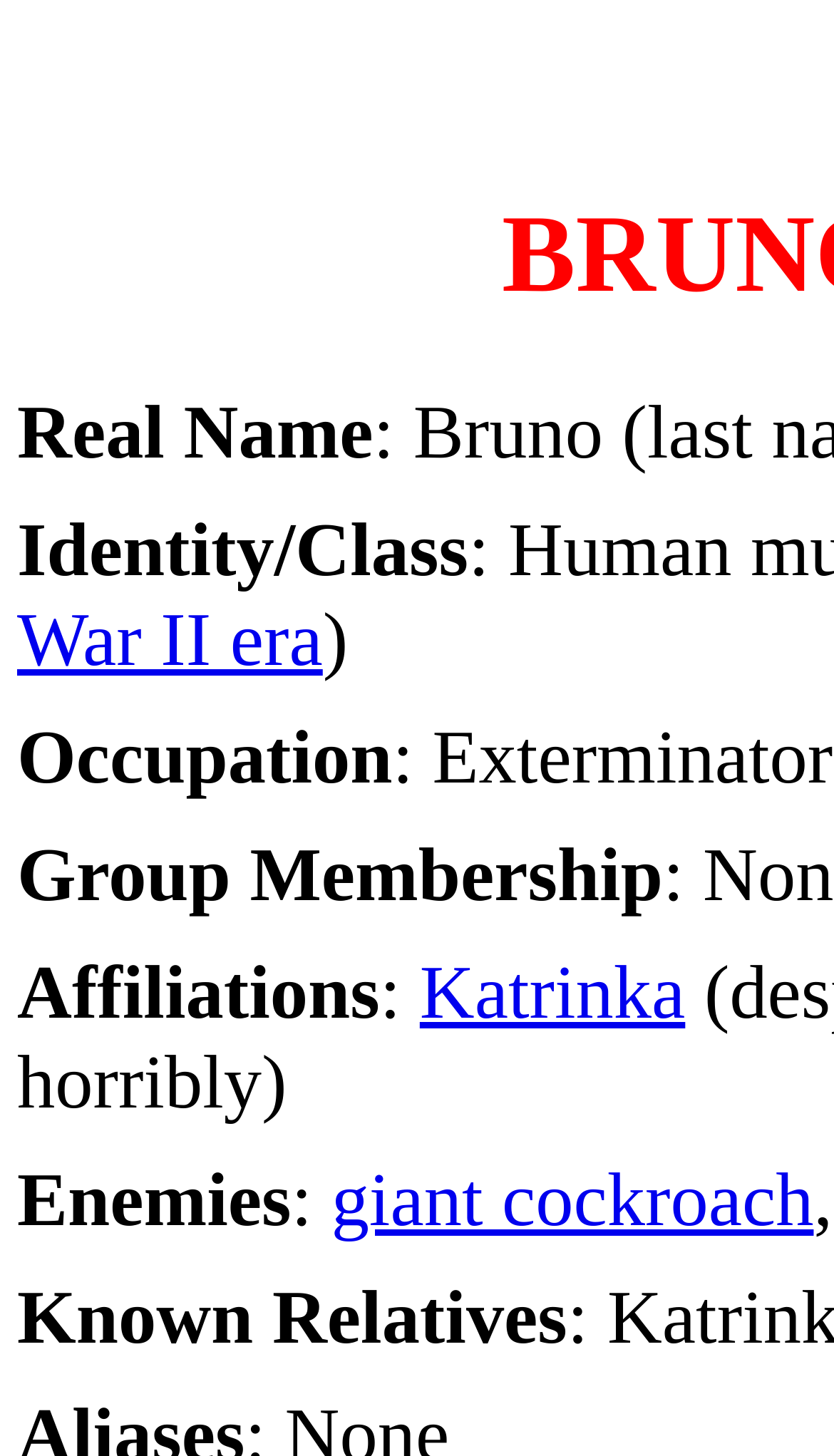Extract the bounding box coordinates of the UI element described: "Katrinka". Provide the coordinates in the format [left, top, right, bottom] with values ranging from 0 to 1.

[0.503, 0.652, 0.822, 0.711]